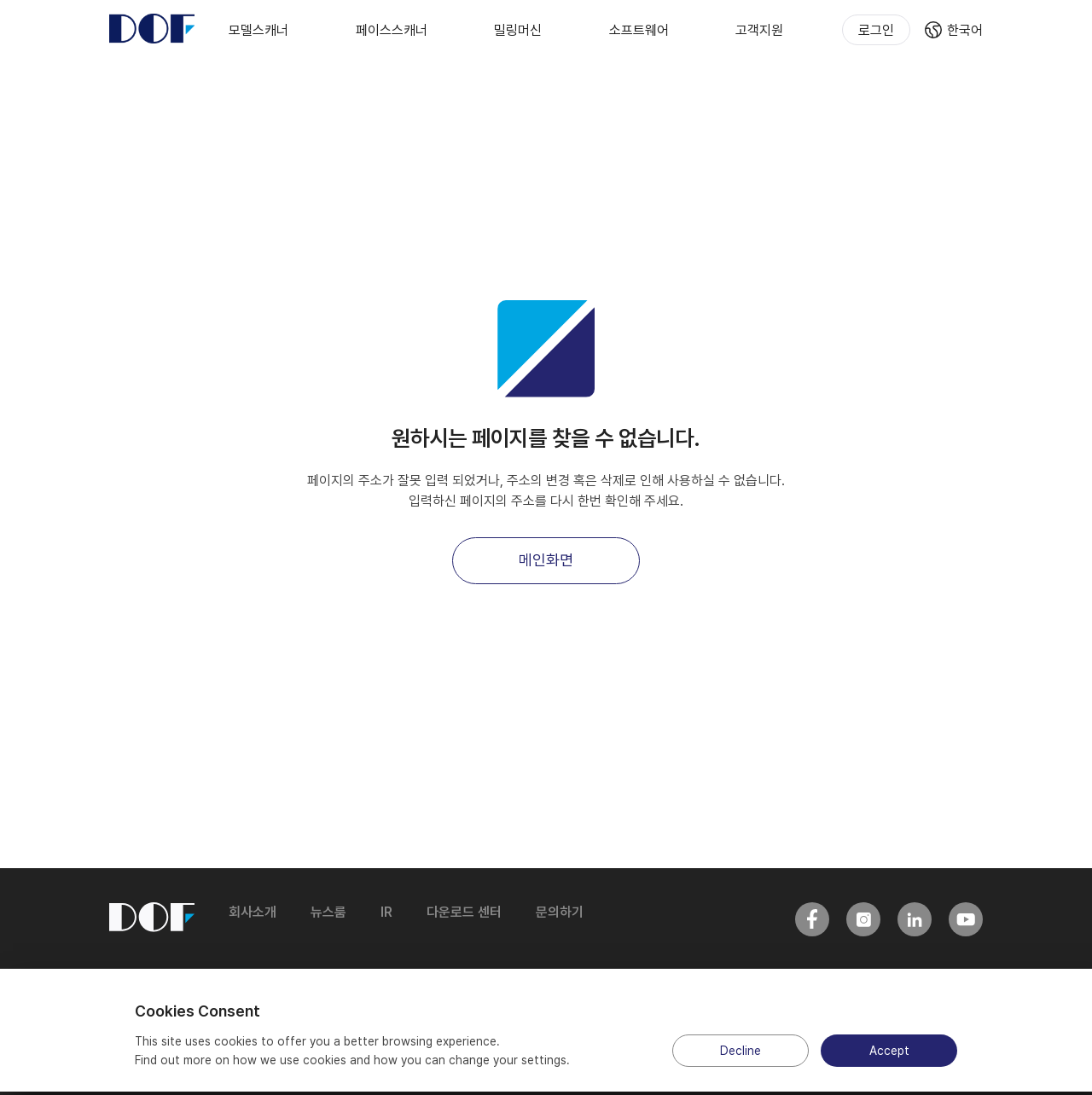What is the company name?
Can you provide an in-depth and detailed response to the question?

The company name is DOF, which can be found in the logo at the top left corner of the webpage, and also in the footer section where it says 'ⓒ DOF Inc. All rights reserved.'